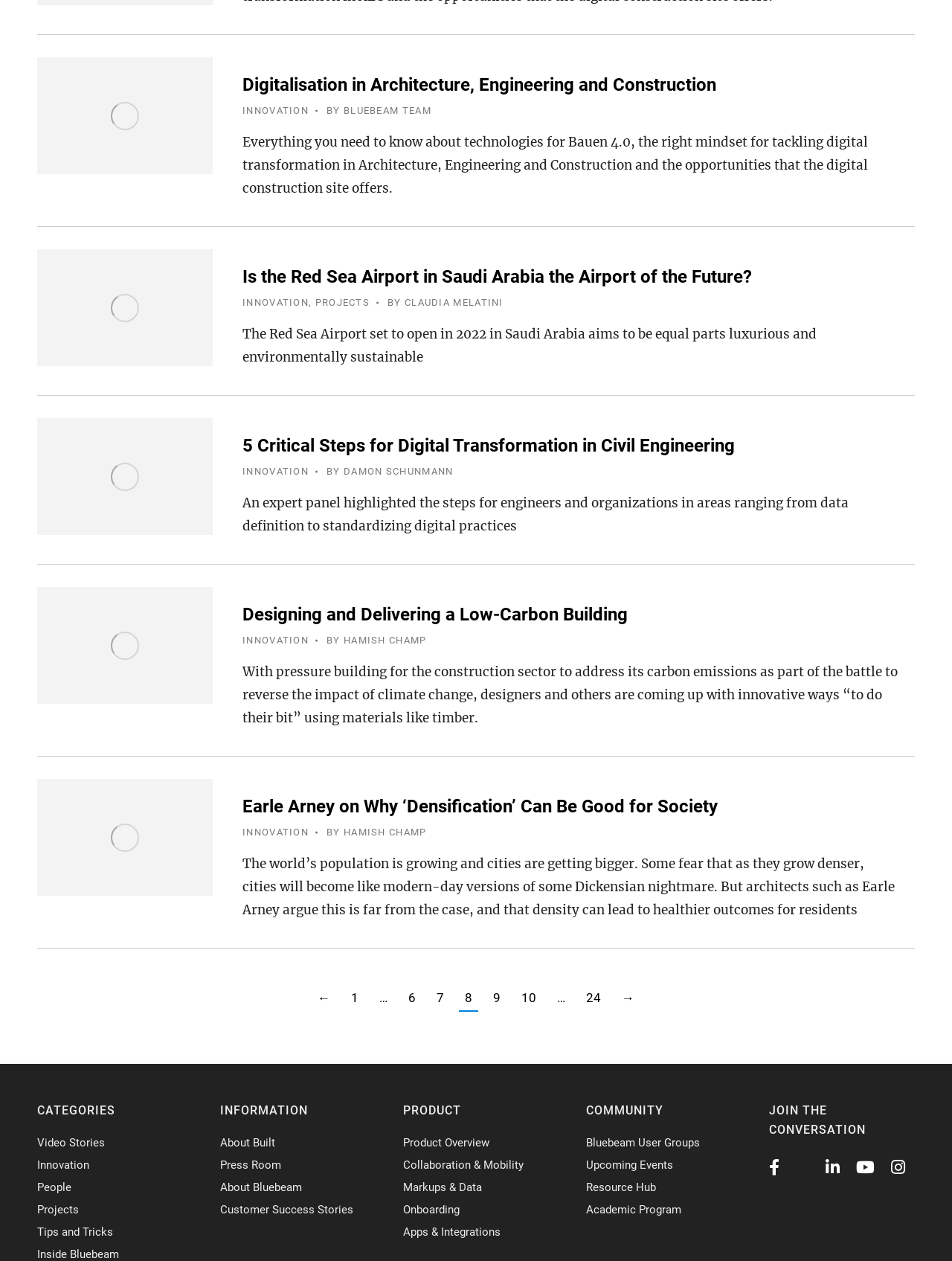Locate the bounding box coordinates of the region to be clicked to comply with the following instruction: "Click on the 'Digitalisation in Architecture, Engineering and Construction' link". The coordinates must be four float numbers between 0 and 1, in the form [left, top, right, bottom].

[0.255, 0.059, 0.752, 0.076]